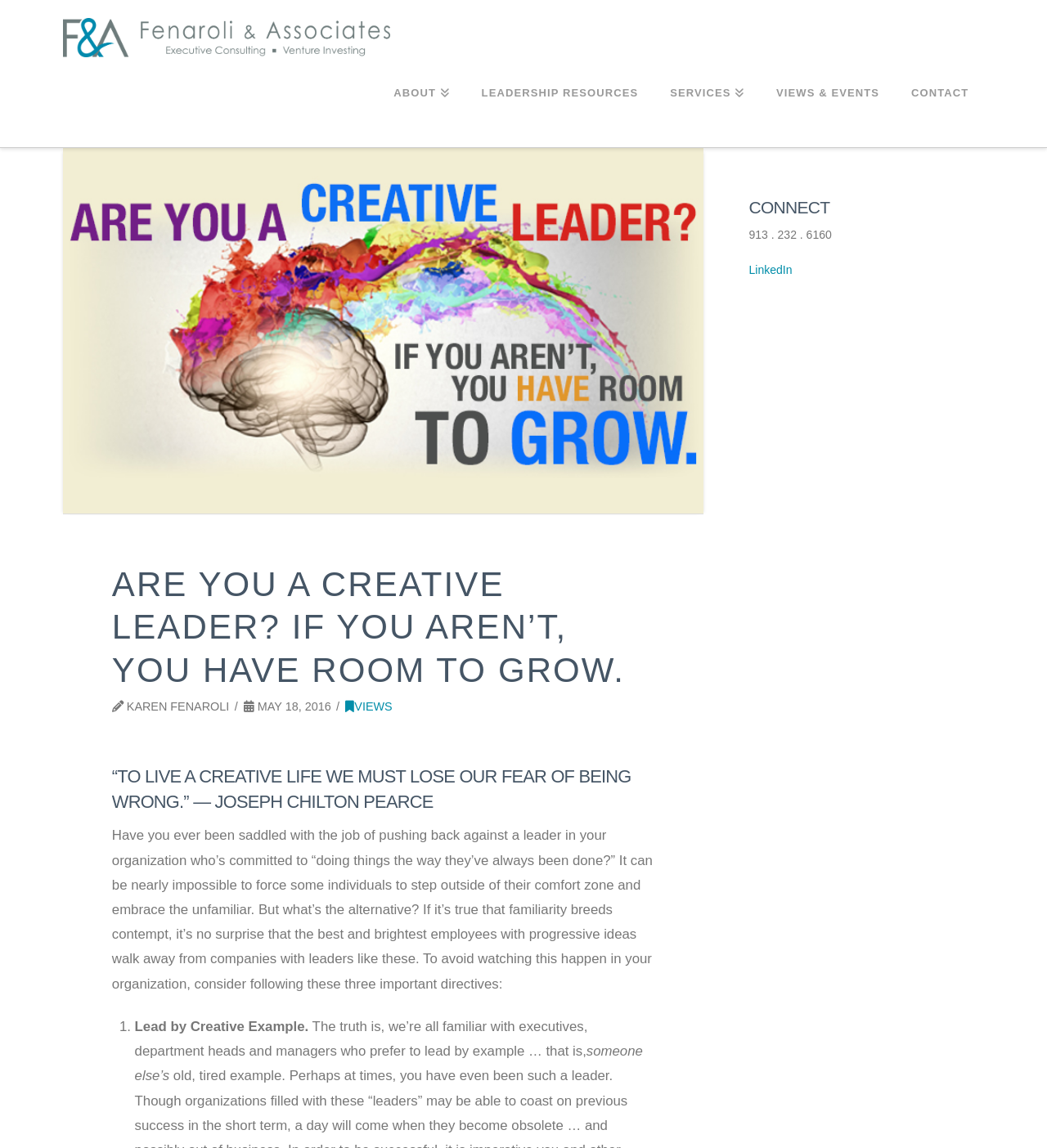Offer a thorough description of the webpage.

The webpage appears to be a blog or article page from Fenaroli & Associates, a consulting firm. At the top, there is a logo and a navigation menu with five links: ABOUT, LEADERSHIP RESOURCES, SERVICES, VIEWS & EVENTS, and CONTACT. 

Below the navigation menu, there is a header section with a heading that reads "ARE YOU A CREATIVE LEADER? IF YOU AREN’T, YOU HAVE ROOM TO GROW." This is followed by the author's name, "KAREN FENAROLI", and the publication date, "MAY 18, 2016". There is also a link to "VIEWS" in this section.

The main content of the page is an article with a quote from Joseph Chilton Pearce. The article discusses the importance of creative leadership and provides three directives to avoid stagnation in an organization. The article is divided into sections with headings and bullet points, making it easy to read and follow.

On the right side of the page, there is a complementary section with a heading "CONNECT" and a phone number. There is also a link to the company's LinkedIn page.

At the very bottom of the page, there is a "Back to Top" link.